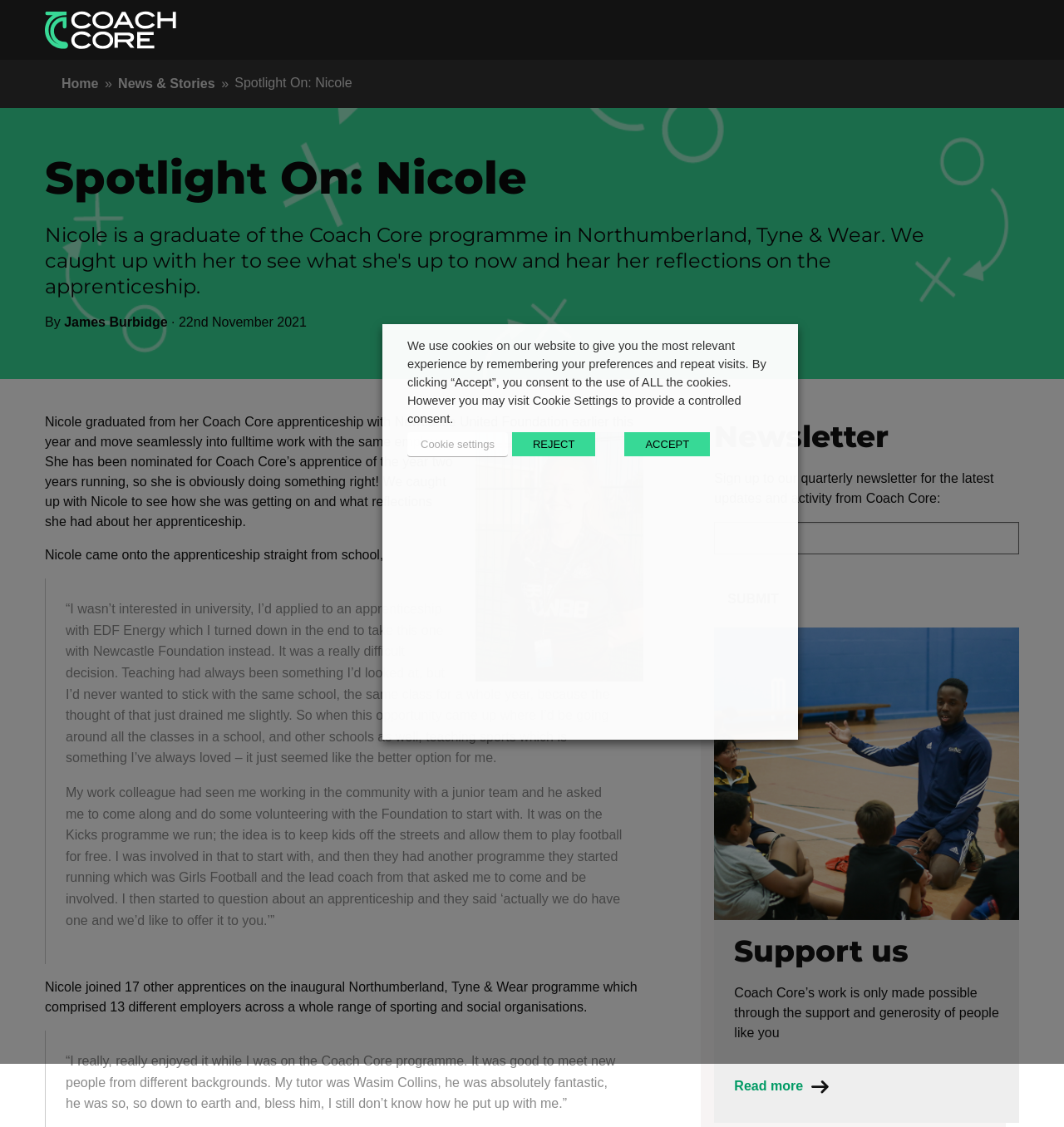Find the bounding box coordinates for the area you need to click to carry out the instruction: "Click the 'Apprenticeships' link". The coordinates should be four float numbers between 0 and 1, indicated as [left, top, right, bottom].

[0.406, 0.0, 0.52, 0.053]